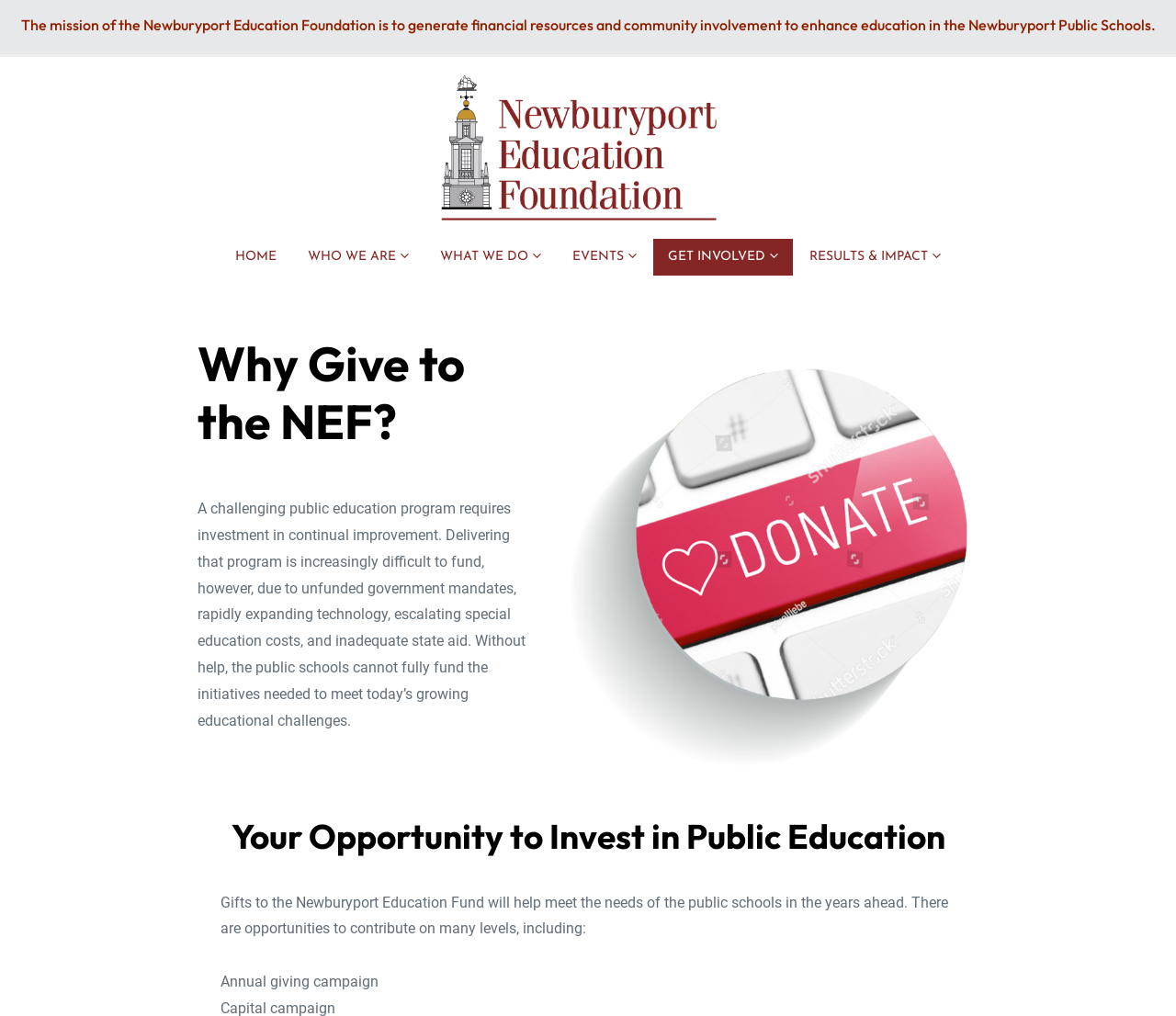Please provide a one-word or phrase answer to the question: 
What are the different levels to contribute to the Newburyport Education Fund?

Annual giving campaign